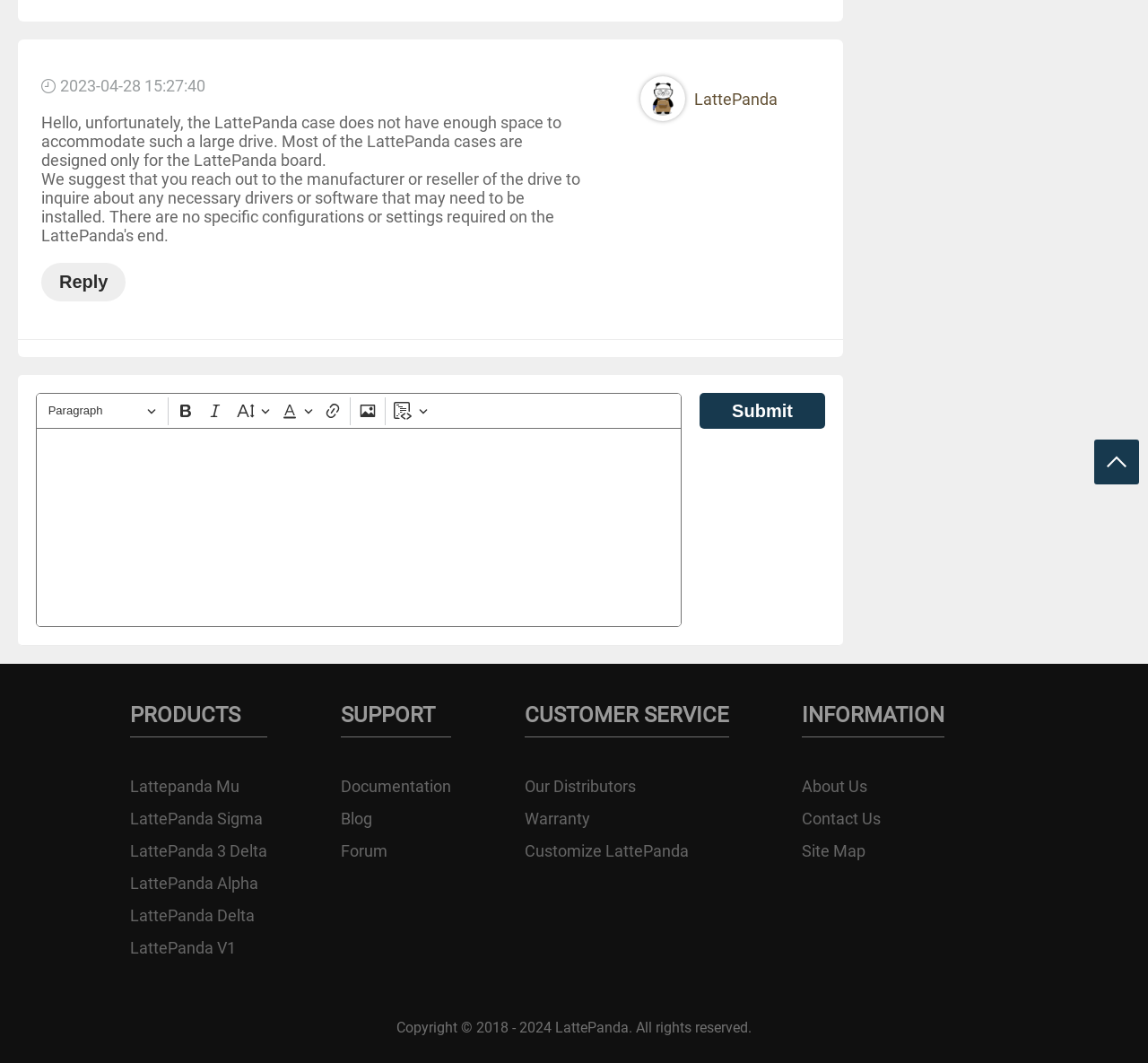Determine the bounding box for the UI element that matches this description: "Font Size".

[0.203, 0.374, 0.238, 0.399]